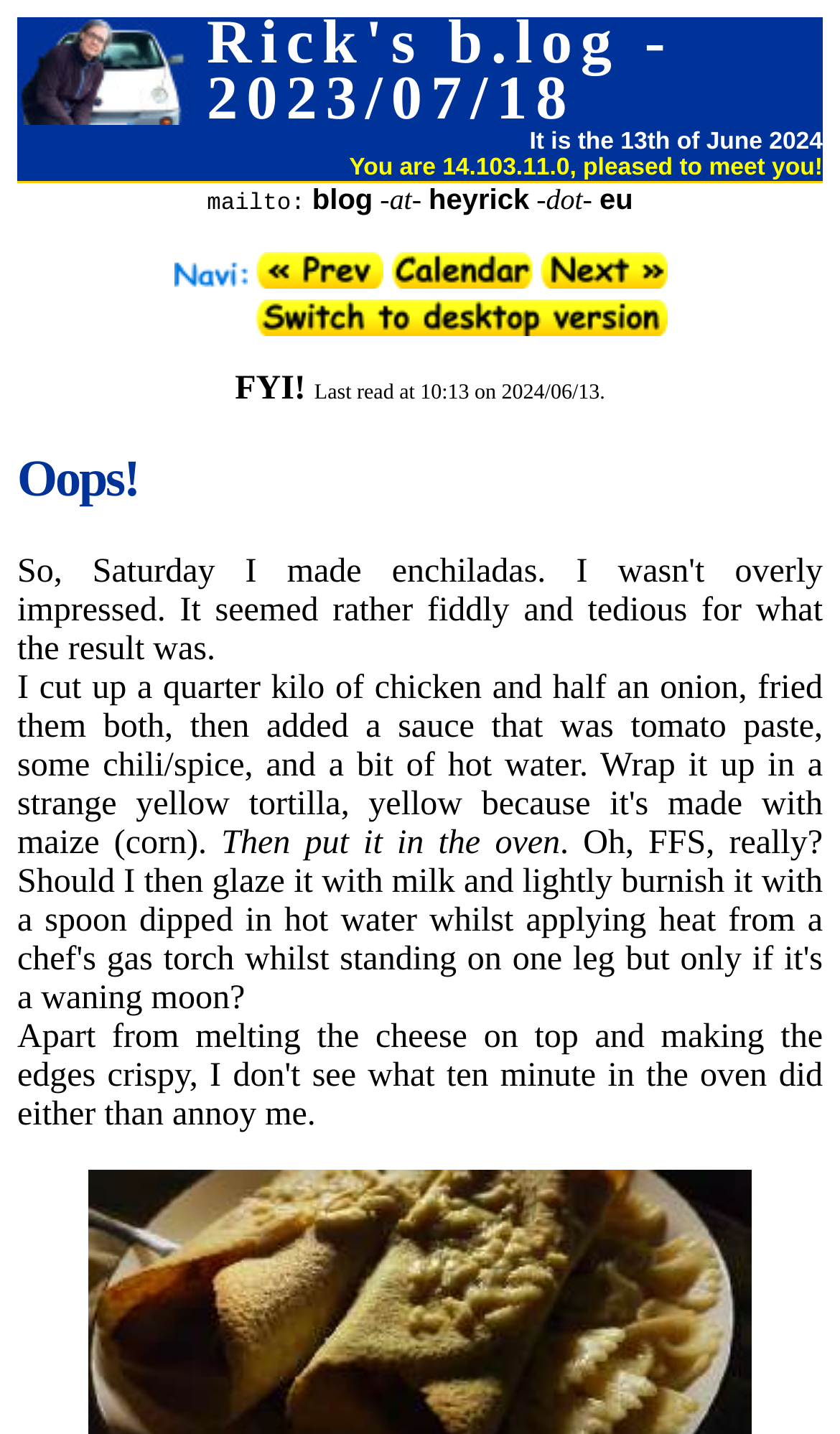Find the coordinates for the bounding box of the element with this description: "alt="Display calendar" title="Display calendar"".

[0.465, 0.181, 0.632, 0.207]